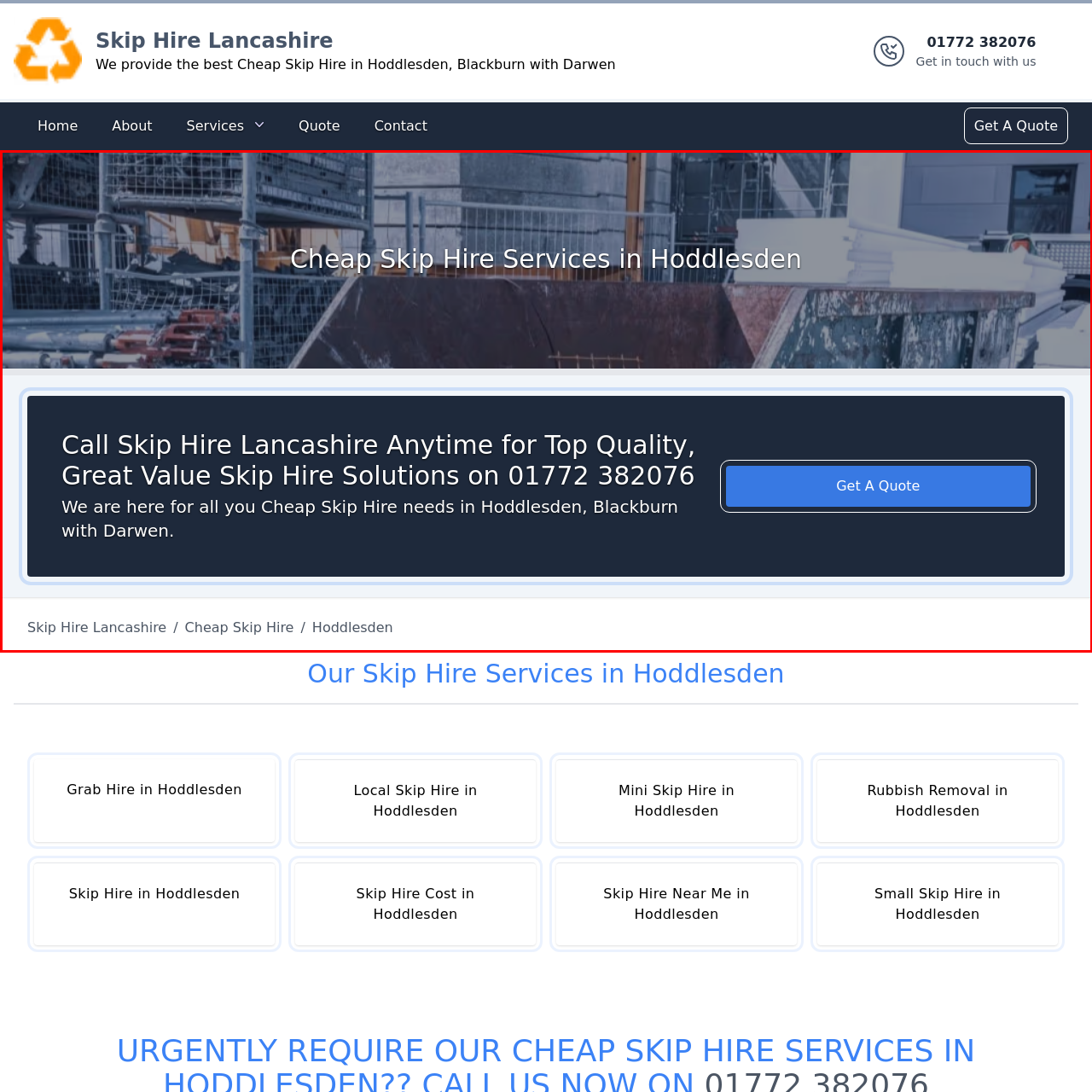Review the part of the image encased in the red box and give an elaborate answer to the question posed: What is the purpose of the 'Get A Quote' button?

The 'Get A Quote' button provides easy access for customers looking to inquire about services, allowing them to quickly and conveniently request a quote for their skip hire needs.